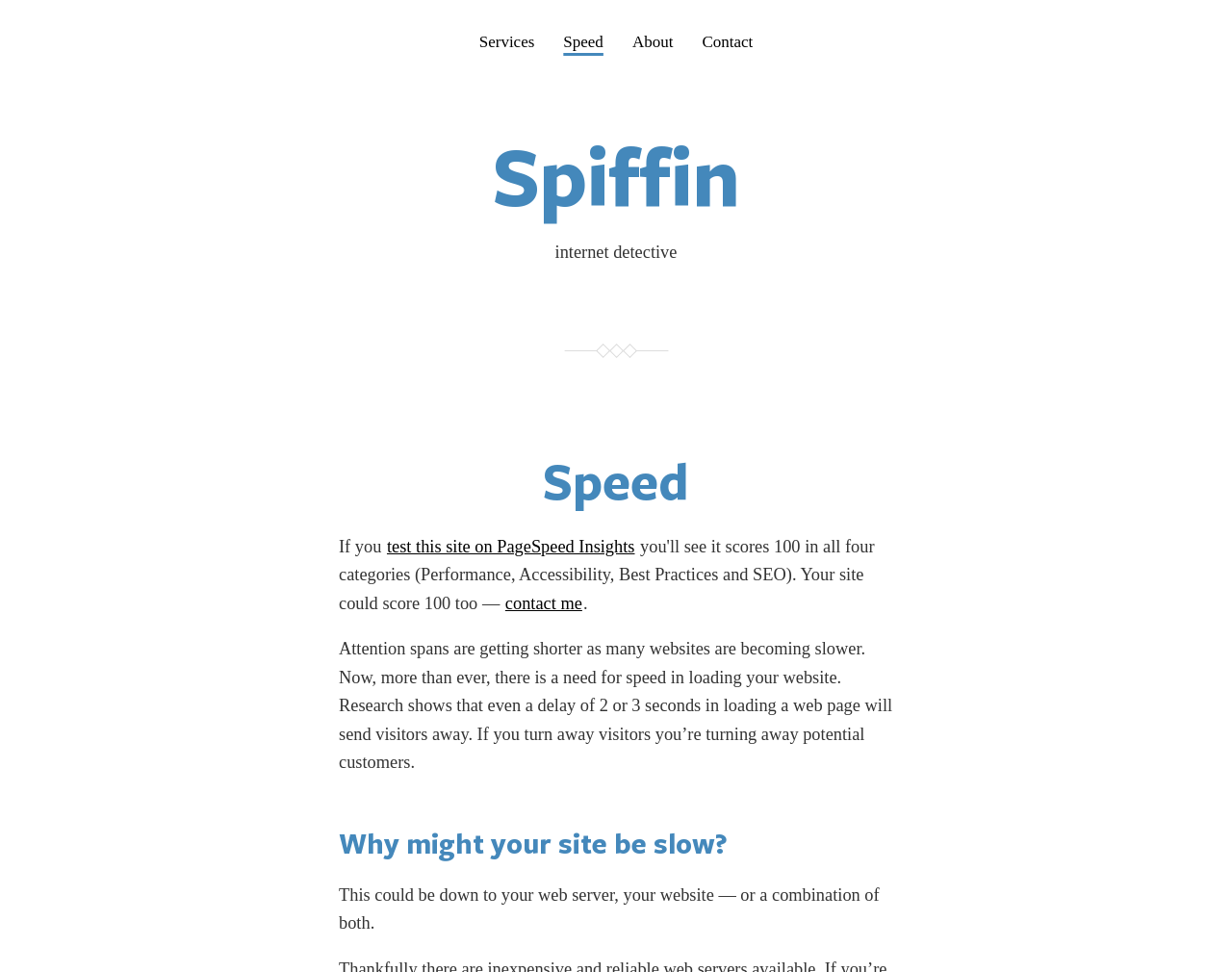Locate the bounding box of the UI element described by: "Contact" in the given webpage screenshot.

[0.57, 0.034, 0.611, 0.052]